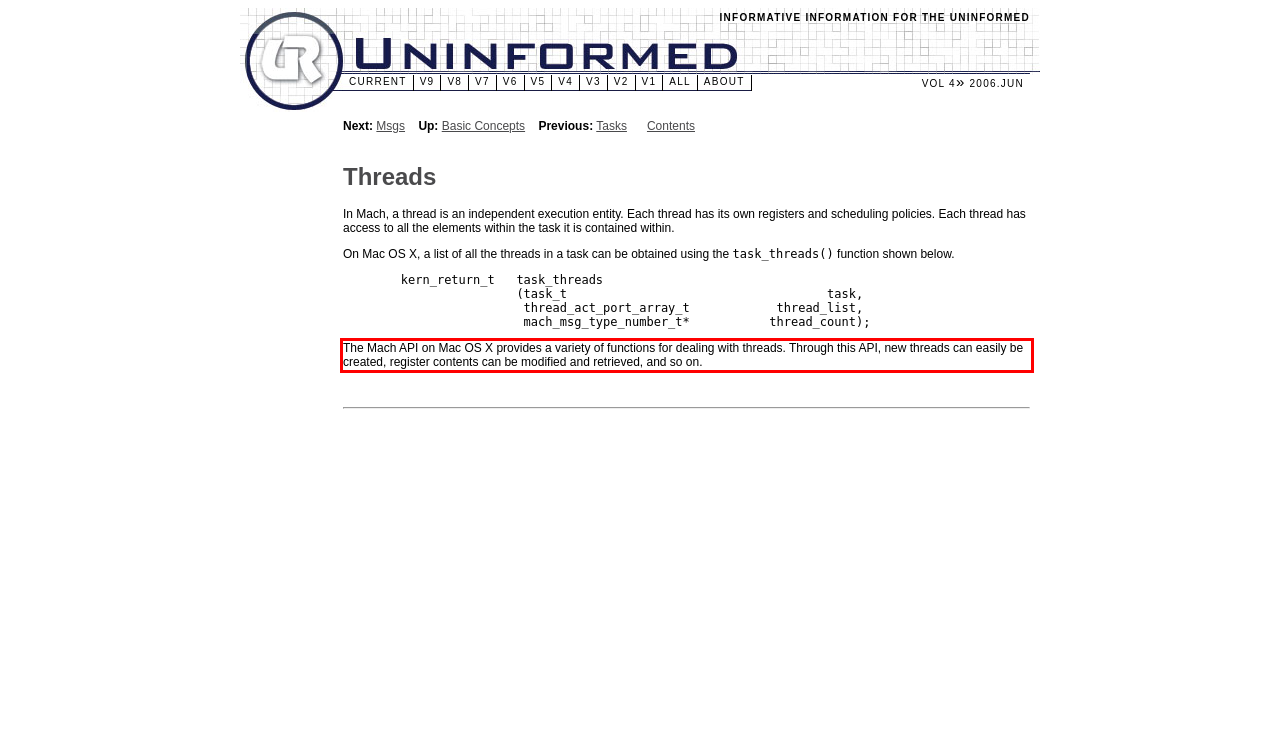Analyze the red bounding box in the provided webpage screenshot and generate the text content contained within.

The Mach API on Mac OS X provides a variety of functions for dealing with threads. Through this API, new threads can easily be created, register contents can be modified and retrieved, and so on.